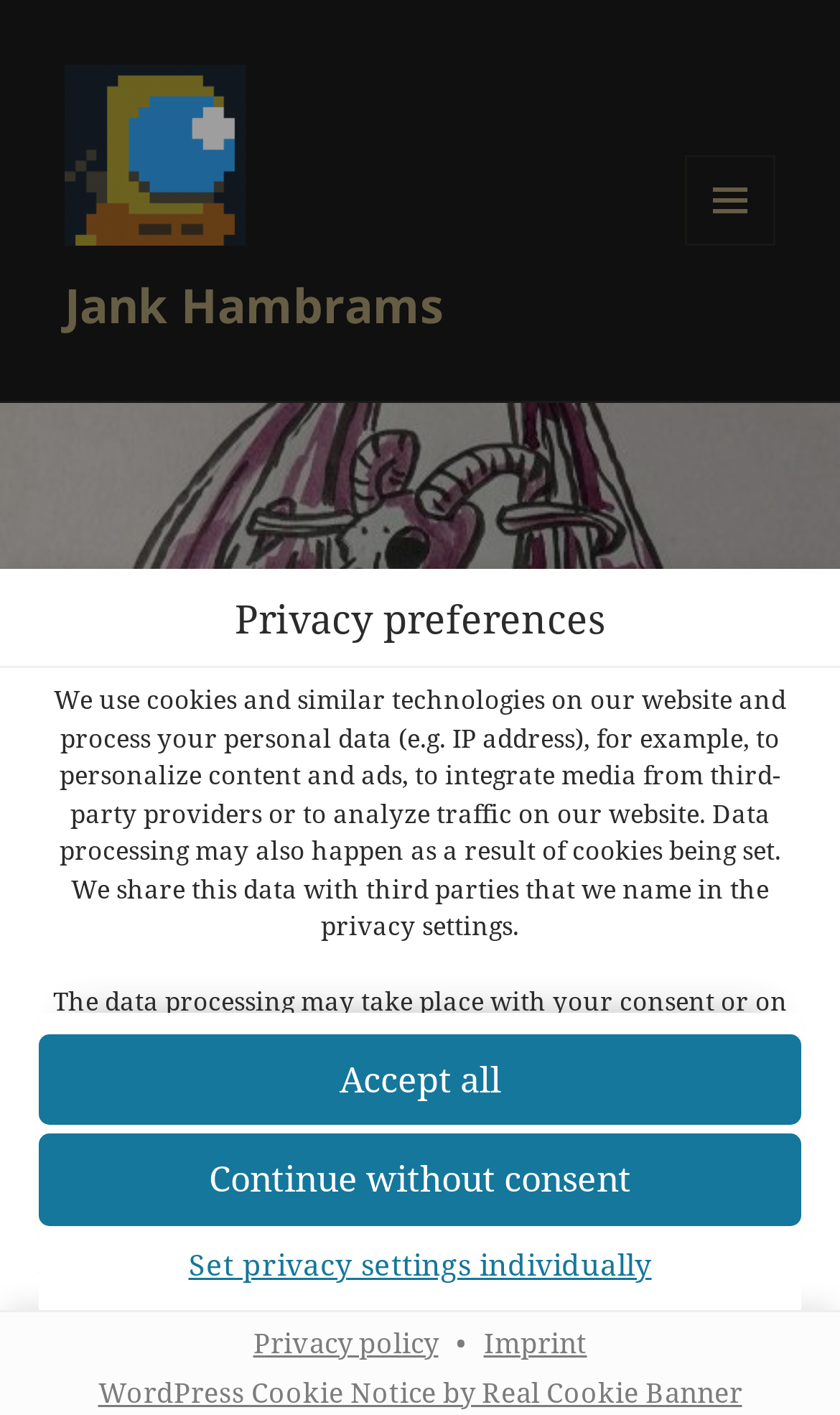Kindly determine the bounding box coordinates of the area that needs to be clicked to fulfill this instruction: "Go to privacy policy".

[0.453, 0.802, 0.94, 0.853]